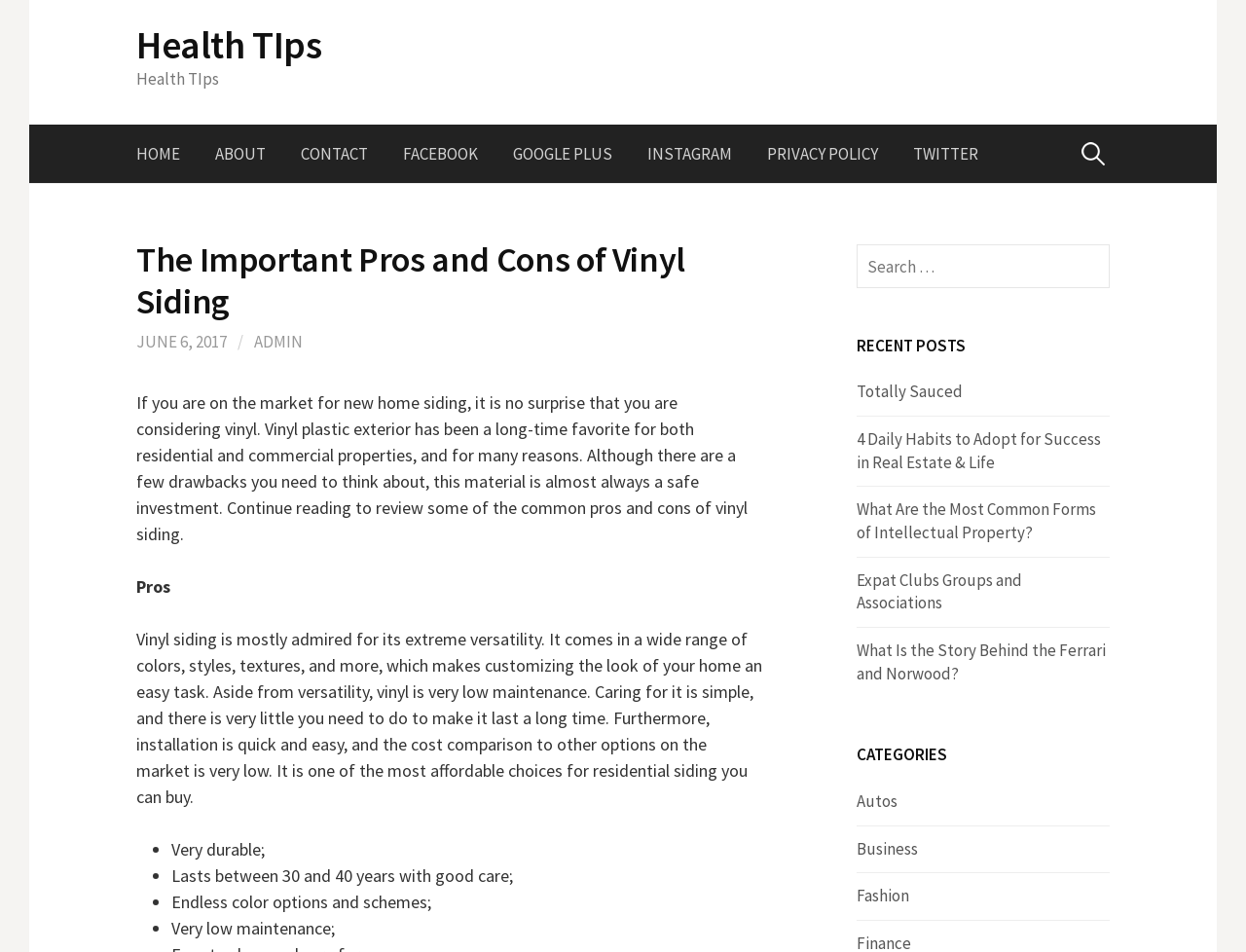Please locate the bounding box coordinates of the region I need to click to follow this instruction: "Visit the ABOUT page".

[0.159, 0.131, 0.227, 0.192]